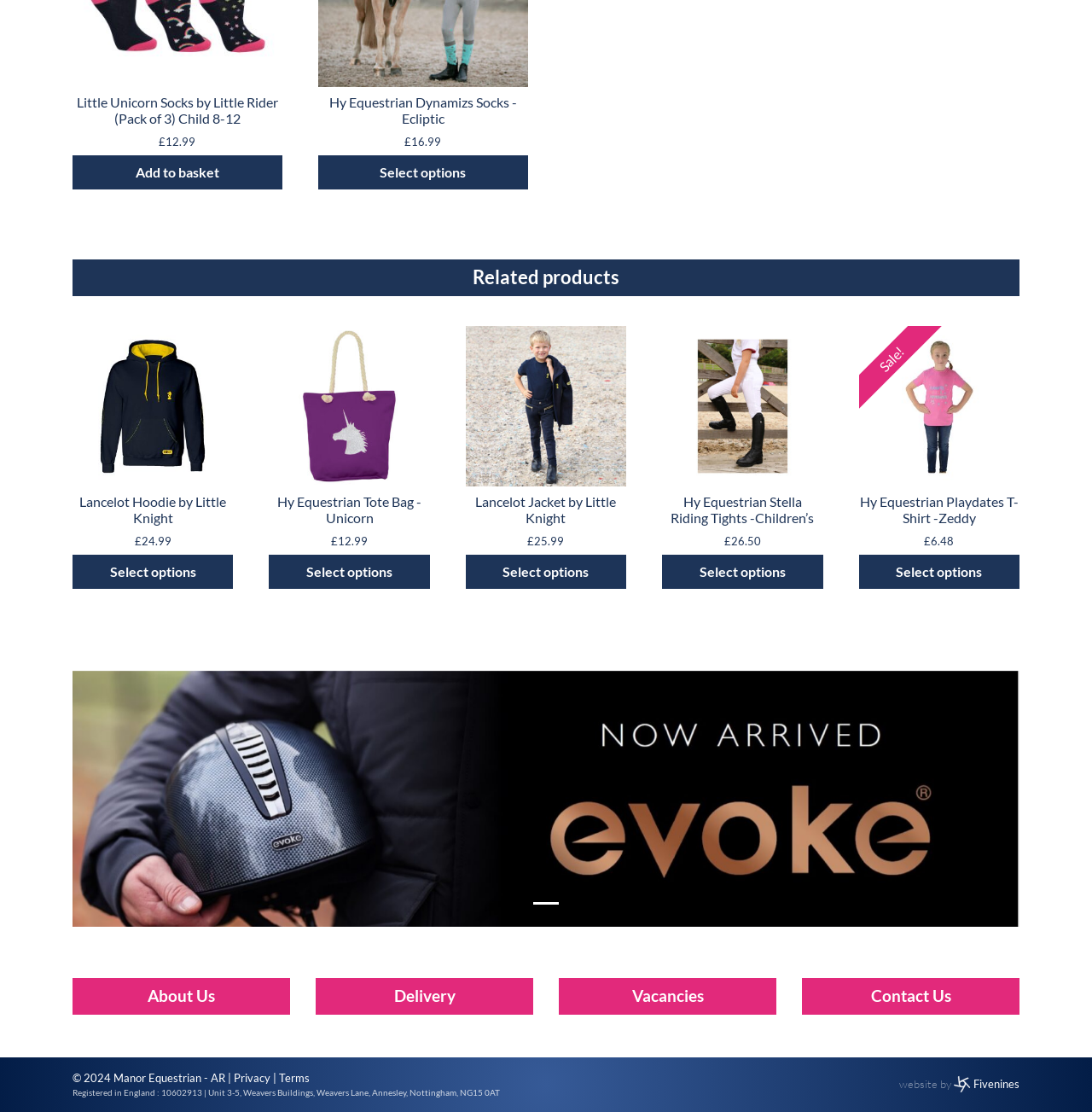Locate the bounding box coordinates of the clickable area to execute the instruction: "Add Little Unicorn Socks by Little Rider to basket". Provide the coordinates as four float numbers between 0 and 1, represented as [left, top, right, bottom].

[0.066, 0.14, 0.258, 0.17]